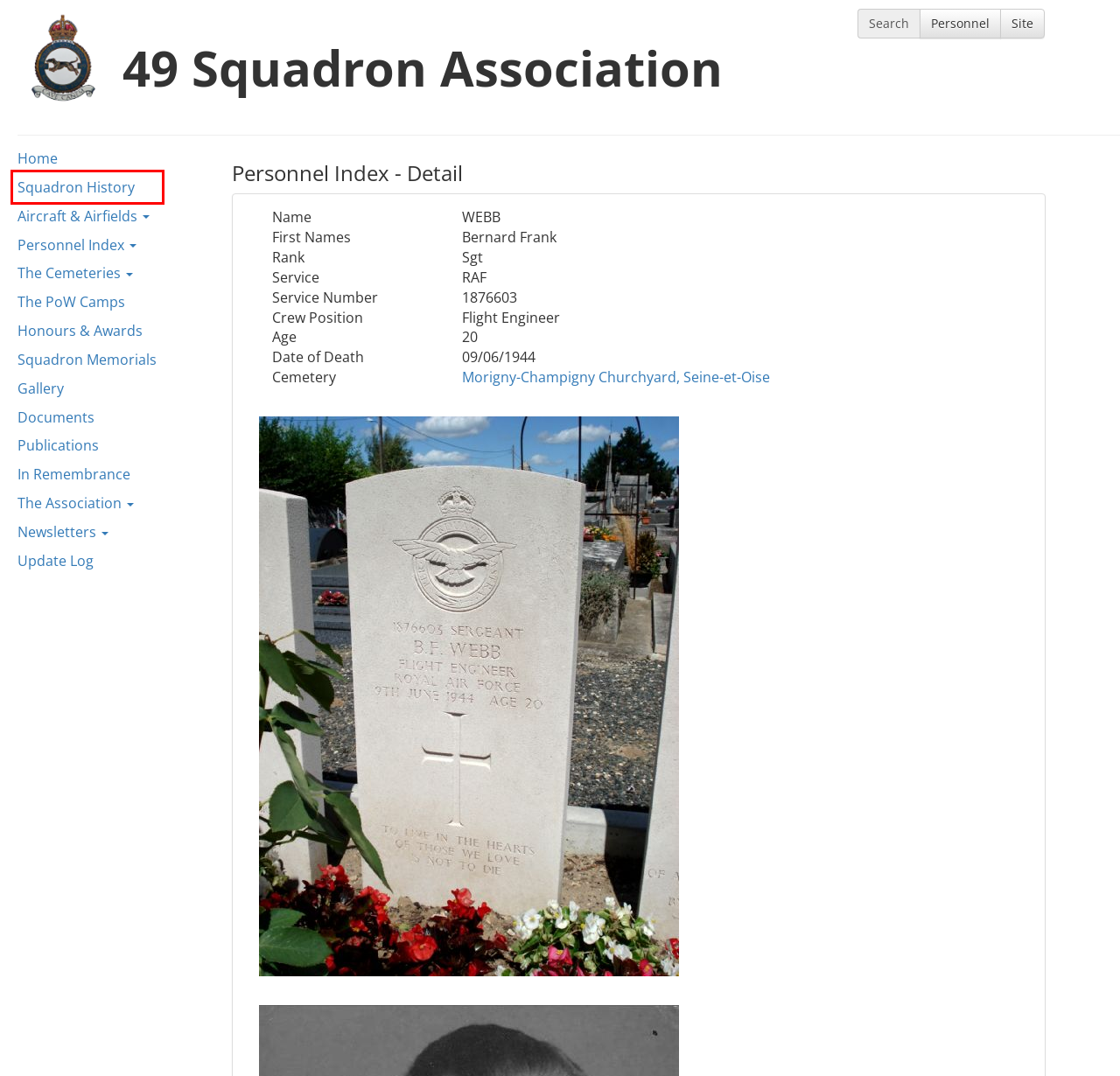You have a screenshot of a webpage with a red bounding box around an element. Choose the best matching webpage description that would appear after clicking the highlighted element. Here are the candidates:
A. 49 Squadron Association : Gallery
B. 49 Squadron Association : Documents
C. 49 Squadron Association : Publications
D. 49 Squadron Association : PoW Camps Information
E. 49 Squadron Association : Home
F. 49 Squadron Association : Honours and Awards
G. 49 Squadron Association : Search49 Squadron Association : Home
H. 49 Squadron Association : Squadron History

H